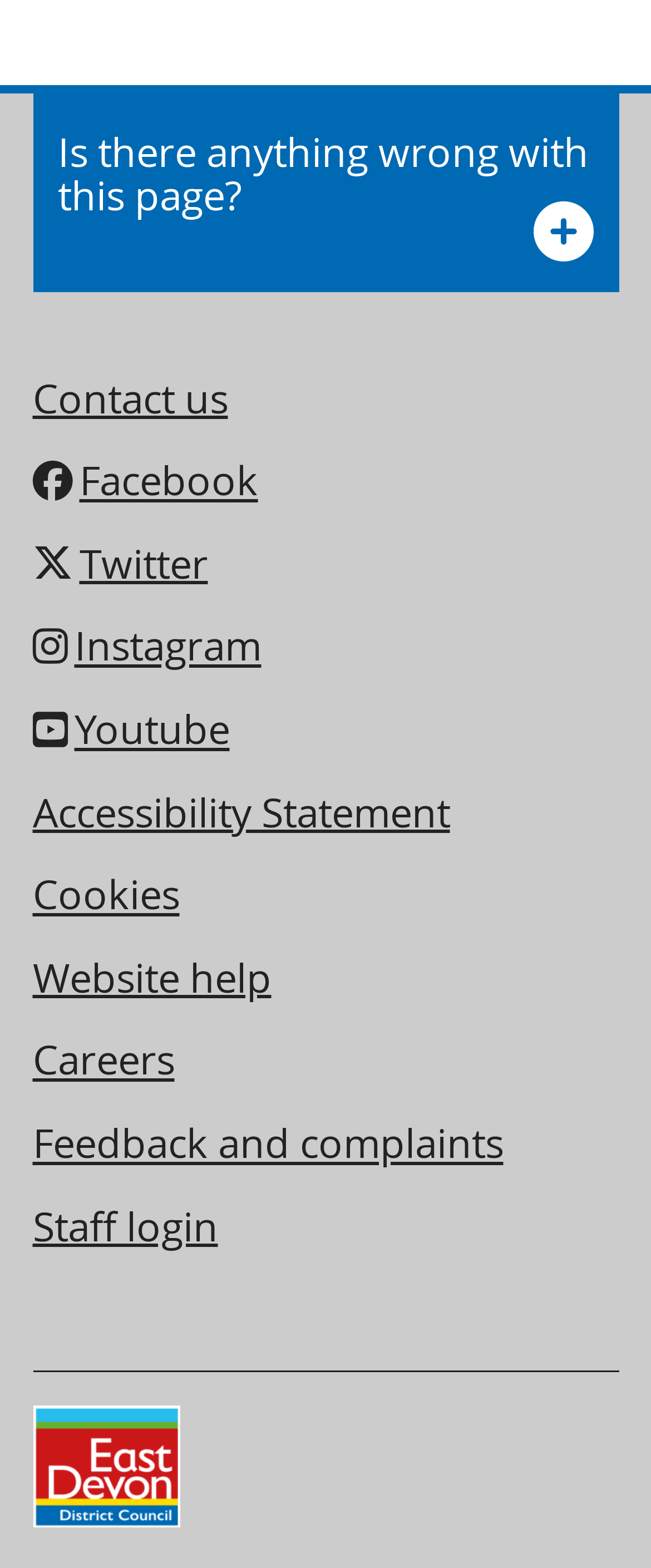From the screenshot, find the bounding box of the UI element matching this description: "Youtube". Supply the bounding box coordinates in the form [left, top, right, bottom], each a float between 0 and 1.

[0.114, 0.441, 0.353, 0.491]